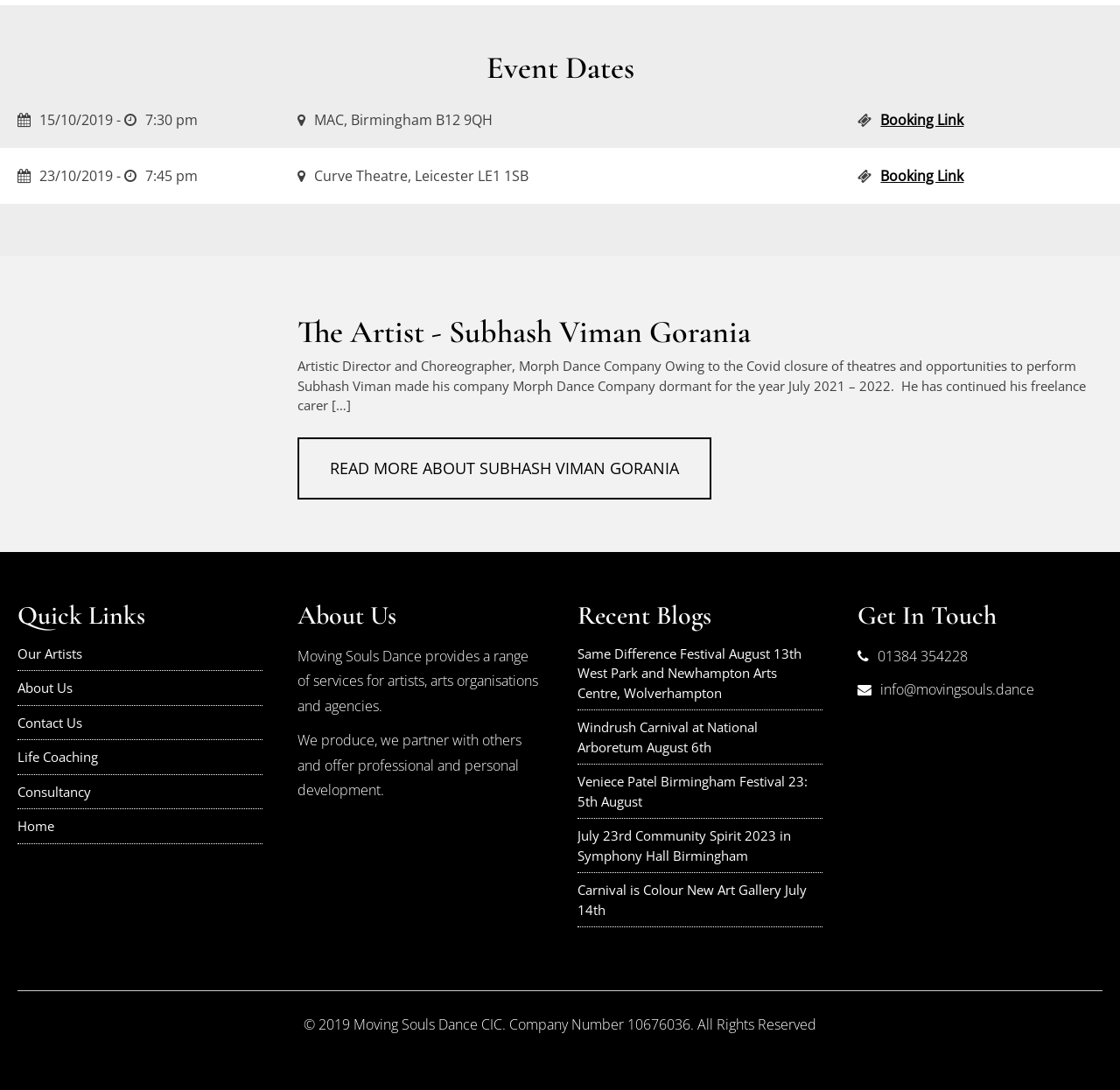Please find the bounding box coordinates (top-left x, top-left y, bottom-right x, bottom-right y) in the screenshot for the UI element described as follows: Booking Link

[0.786, 0.152, 0.861, 0.17]